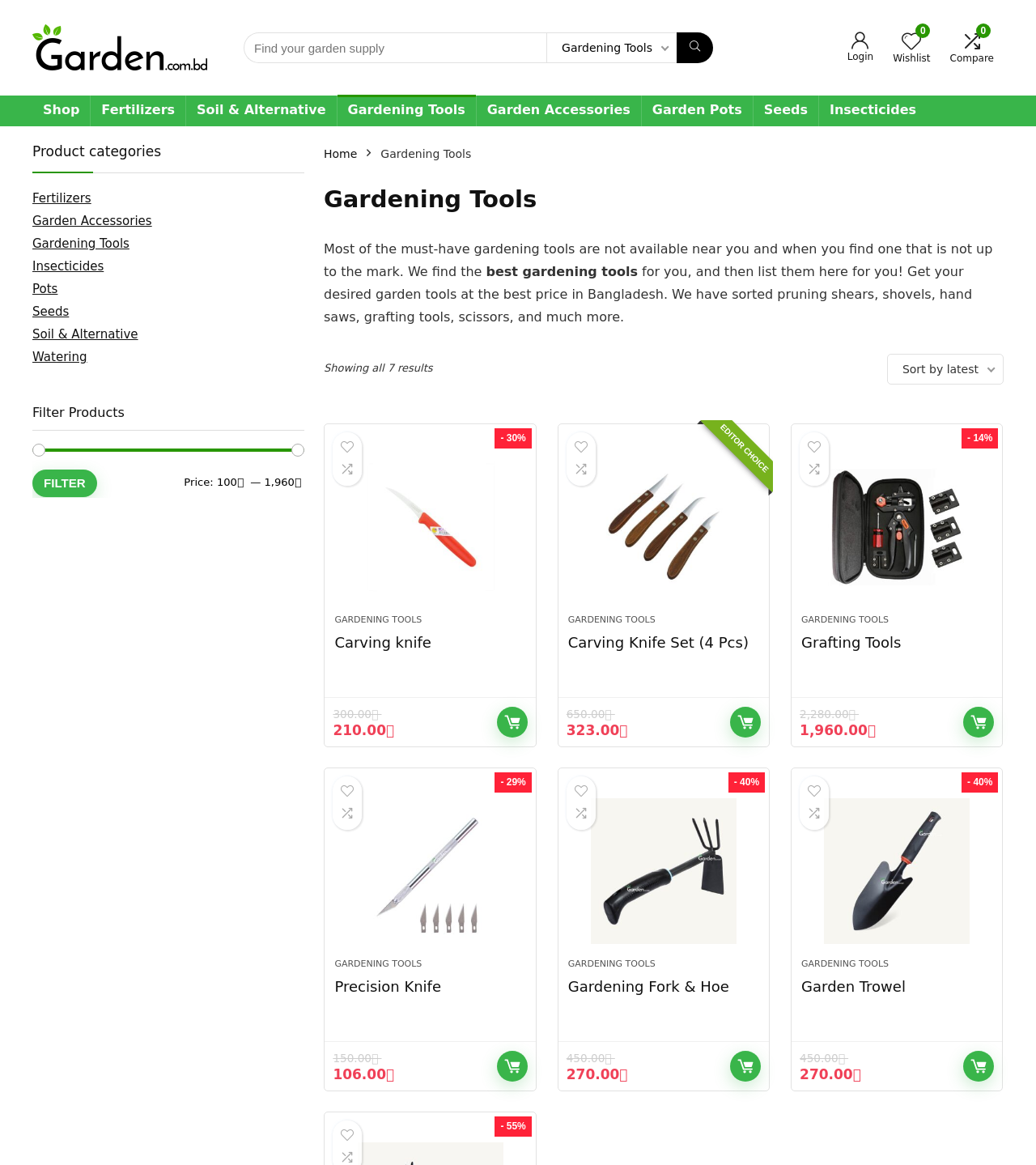How many products are displayed on the webpage?
Please provide a detailed answer to the question.

There are three products displayed on the webpage, including the Carving Knife, Carving Knife Set, and Grafting Tools, each with its own product image, description, and price information.